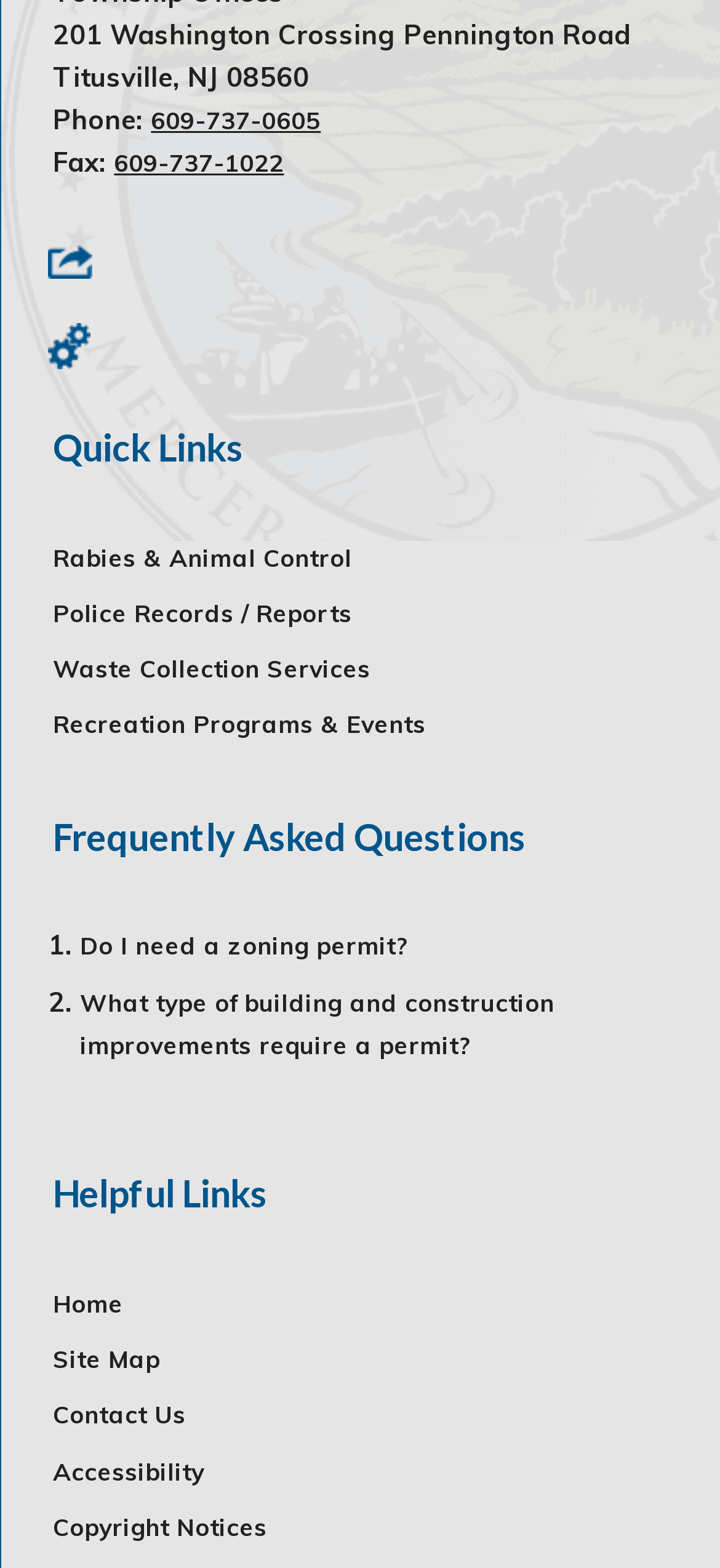Pinpoint the bounding box coordinates of the element you need to click to execute the following instruction: "Go to 'Recreation Programs & Events'". The bounding box should be represented by four float numbers between 0 and 1, in the format [left, top, right, bottom].

[0.074, 0.453, 0.592, 0.471]